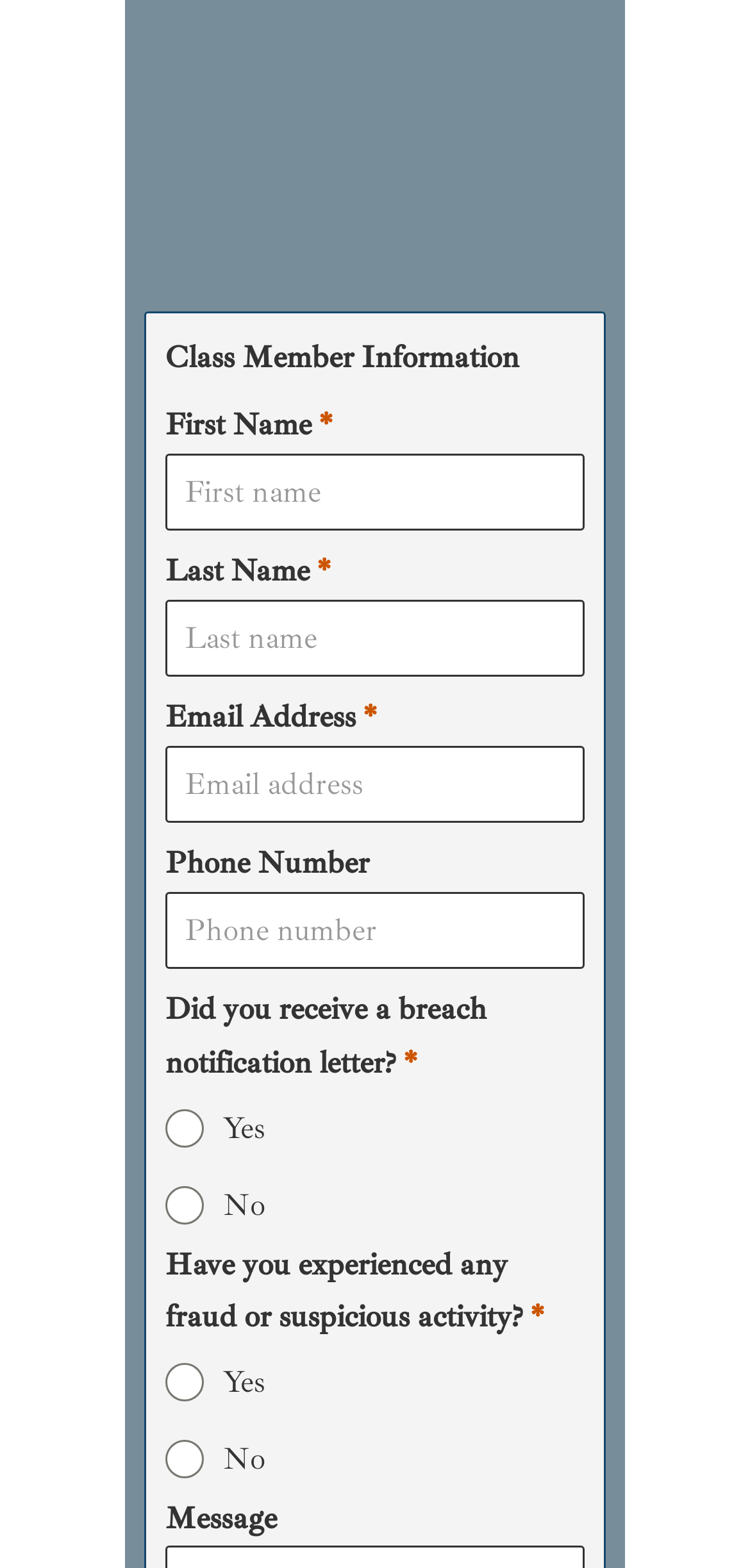Answer in one word or a short phrase: 
What is the last field on the webpage?

Message